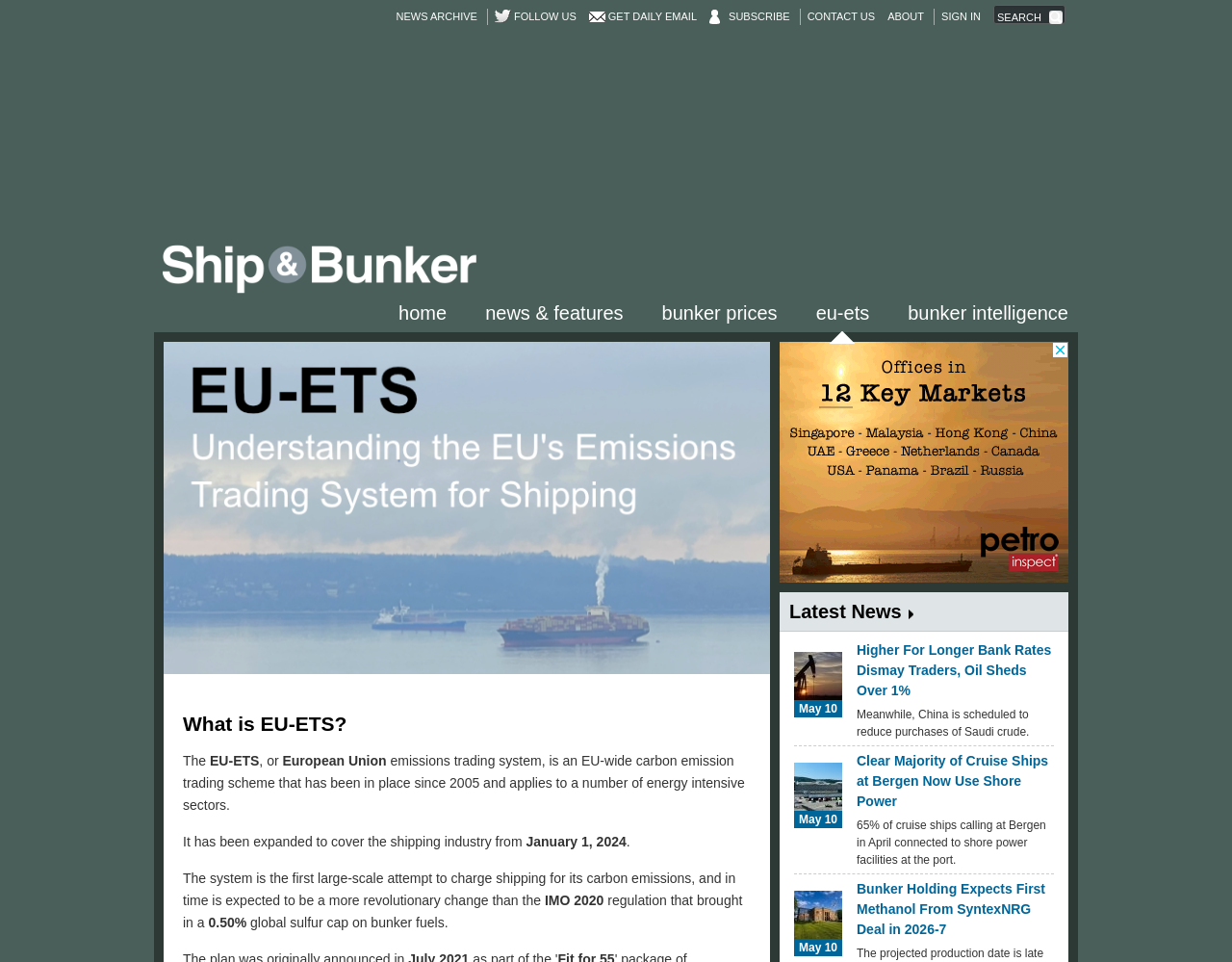Please specify the bounding box coordinates of the region to click in order to perform the following instruction: "Learn more about EU-ETS".

[0.148, 0.739, 0.609, 0.764]